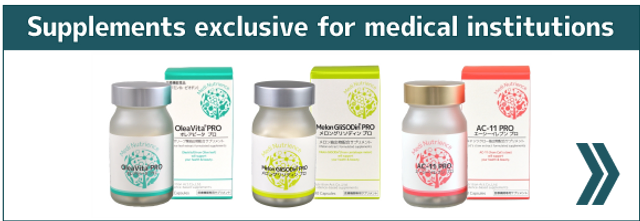Elaborate on the image by describing it in detail.

The image showcases a series of dietary supplements specially formulated for medical institutions. Displayed are four distinct products in elegant glass vials, each sporting a colorful and professionally designed label. The supplements are labeled as "CleaVita PRO," "MelanGOSU" (or "Melan GRIScO" PRO), "MedicoGenuine," and "AC-11 PRO," emphasizing their exclusive availability for medical use. The background features a calm color palette, enhancing the clean, clinical look suitable for a medical exhibition. This display was part of the promotional material at "MEDICAL FAIR THAILAND 2023," aiming to introduce their innovative anti-aging solutions that have gained popularity in various medical facilities across Japan.